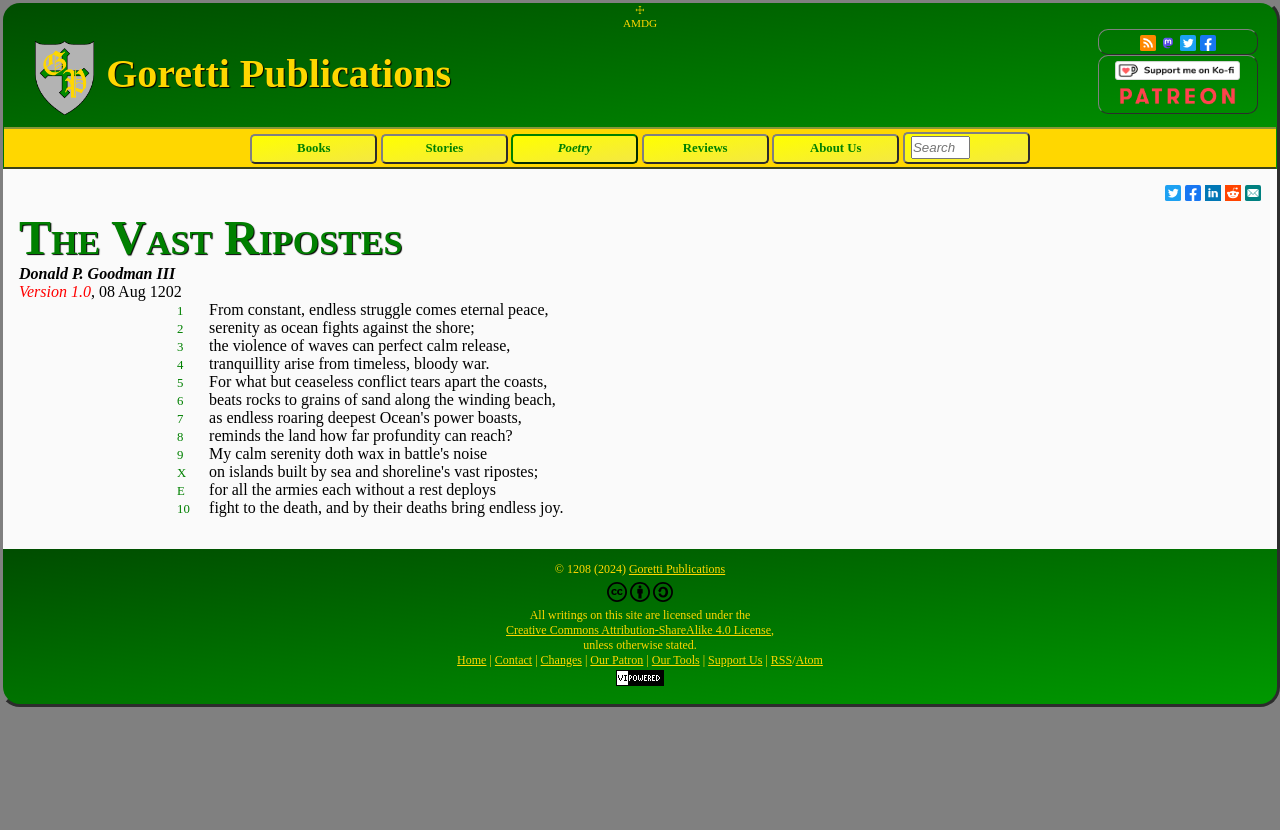Locate the bounding box coordinates of the item that should be clicked to fulfill the instruction: "Share the page on Twitter".

[0.91, 0.225, 0.923, 0.246]